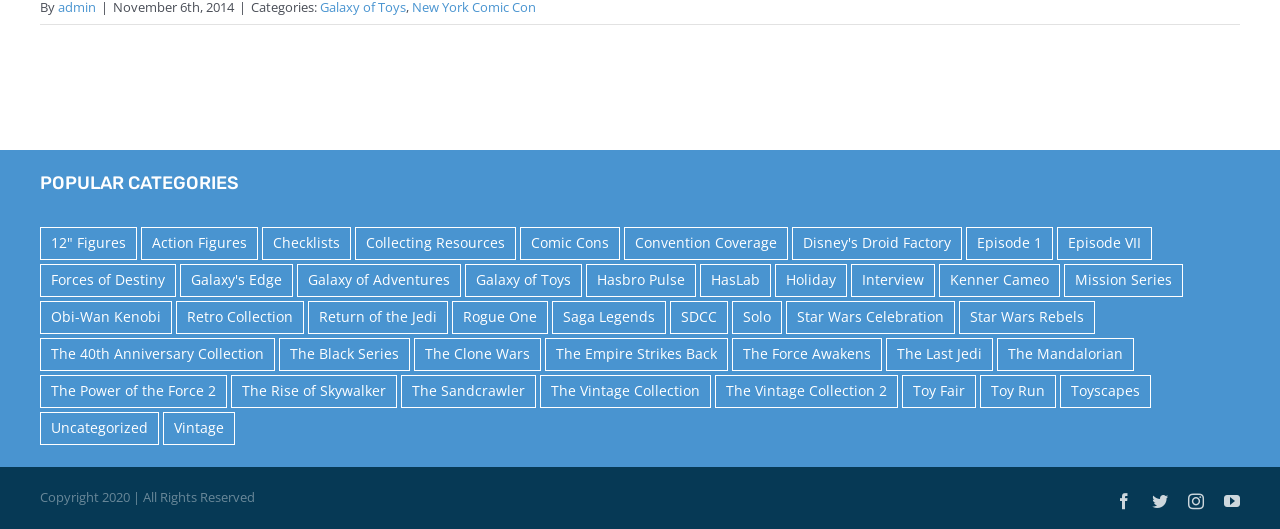Can you show the bounding box coordinates of the region to click on to complete the task described in the instruction: "order online"?

None